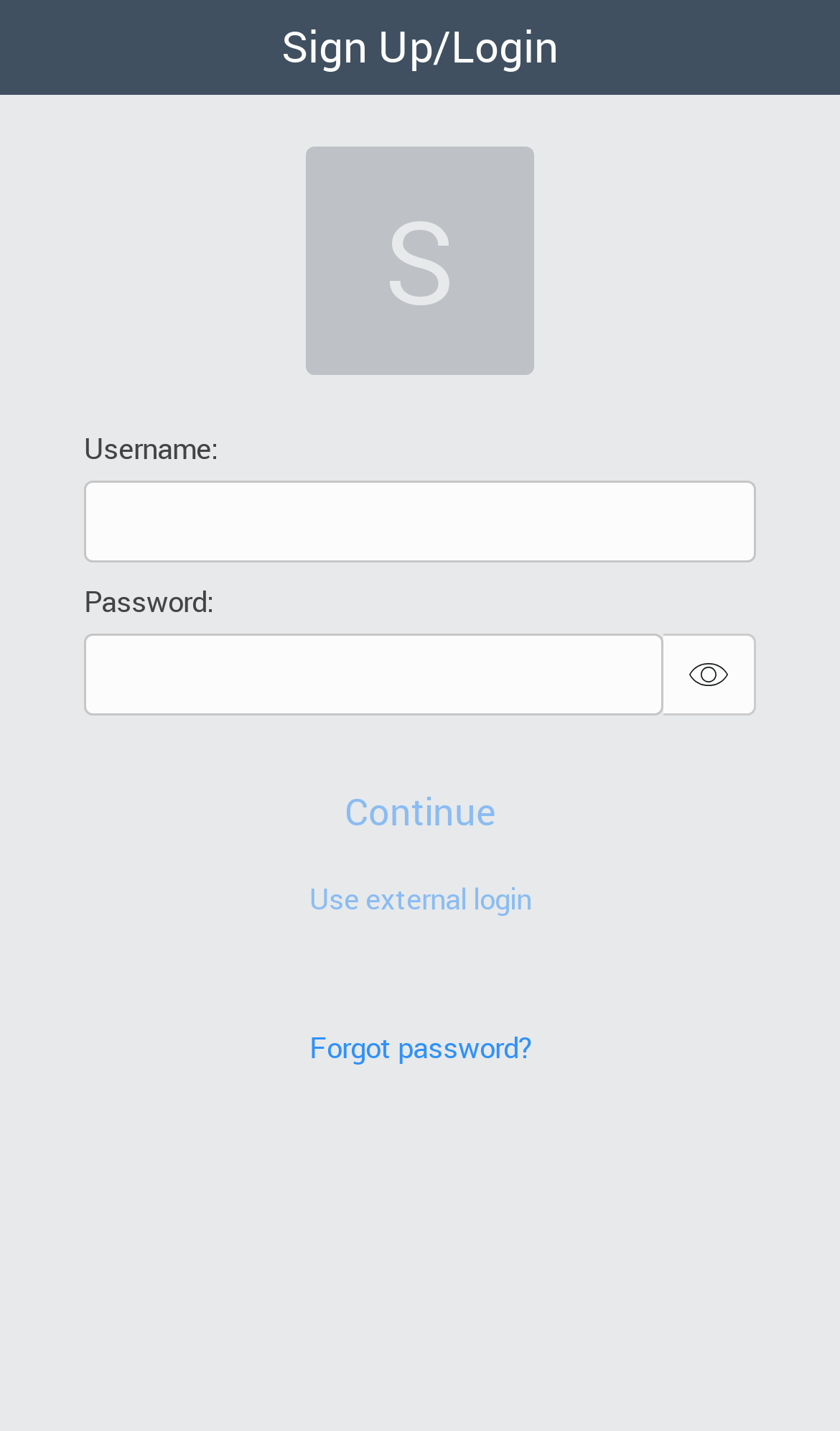Offer a comprehensive description of the webpage’s content and structure.

The webpage is a login page for ServiceNow, with a focus on the username and password input fields. At the top left, there is a label "Username:" followed by a text input field where users can enter their username. Below the username label, there is a label "Password:" accompanied by a password input field. 

To the right of the password input field, there is a "Show Password" button with an icon, allowing users to toggle the visibility of their password. 

Below the password input field, there are three buttons: "Continue", "Use external login", and "Forgot password?". The "Continue" and "Use external login" buttons are currently disabled, while the "Forgot password?" button is active.